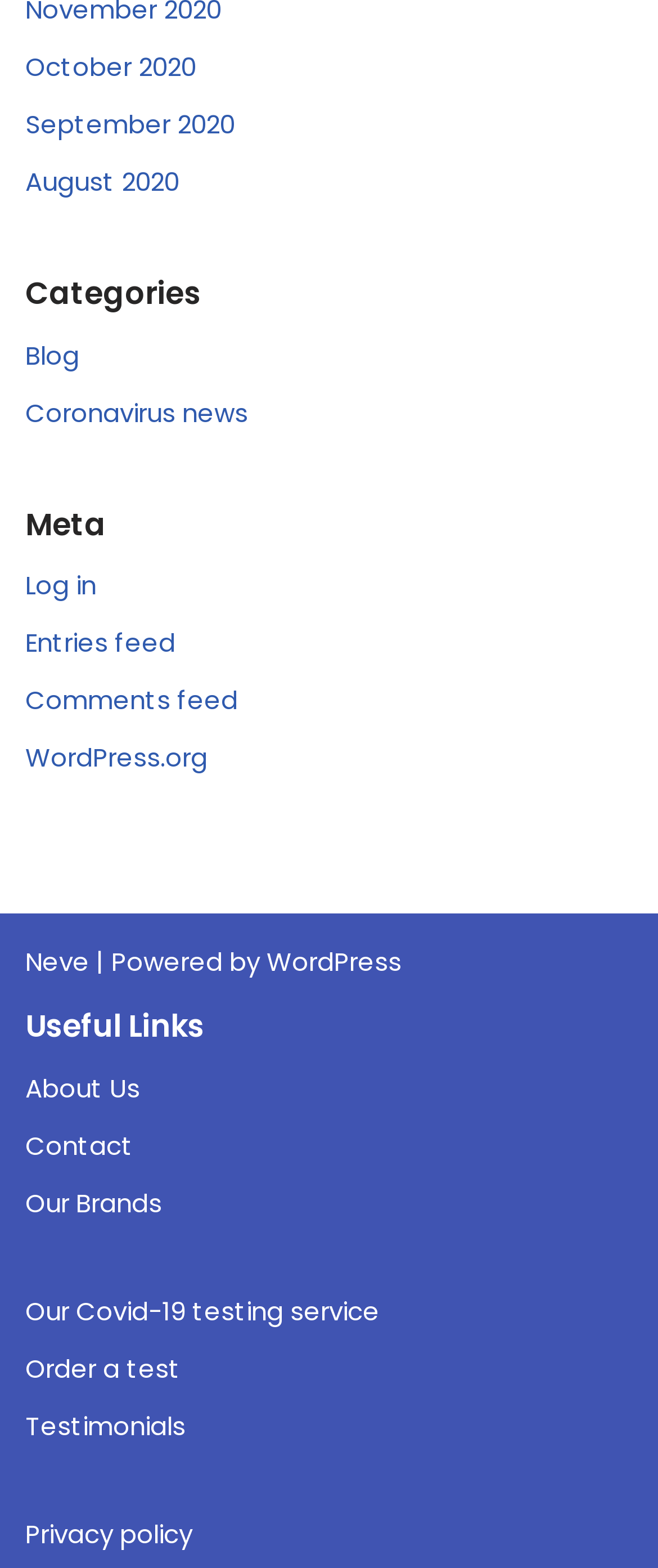Using the description: "Blog", determine the UI element's bounding box coordinates. Ensure the coordinates are in the format of four float numbers between 0 and 1, i.e., [left, top, right, bottom].

[0.038, 0.215, 0.121, 0.237]